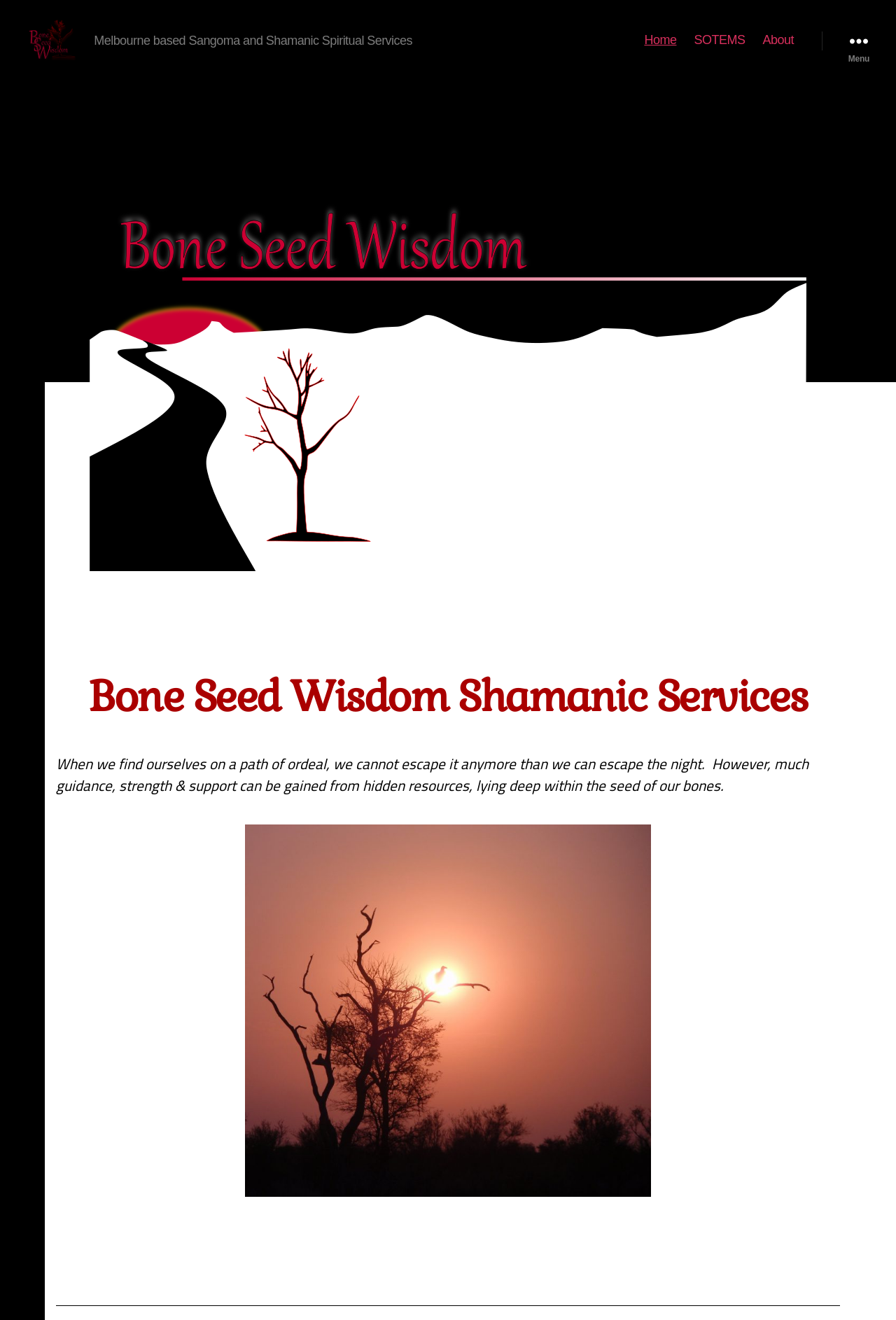What is the name of the service provider?
Refer to the screenshot and answer in one word or phrase.

Bone Seed Wisdom